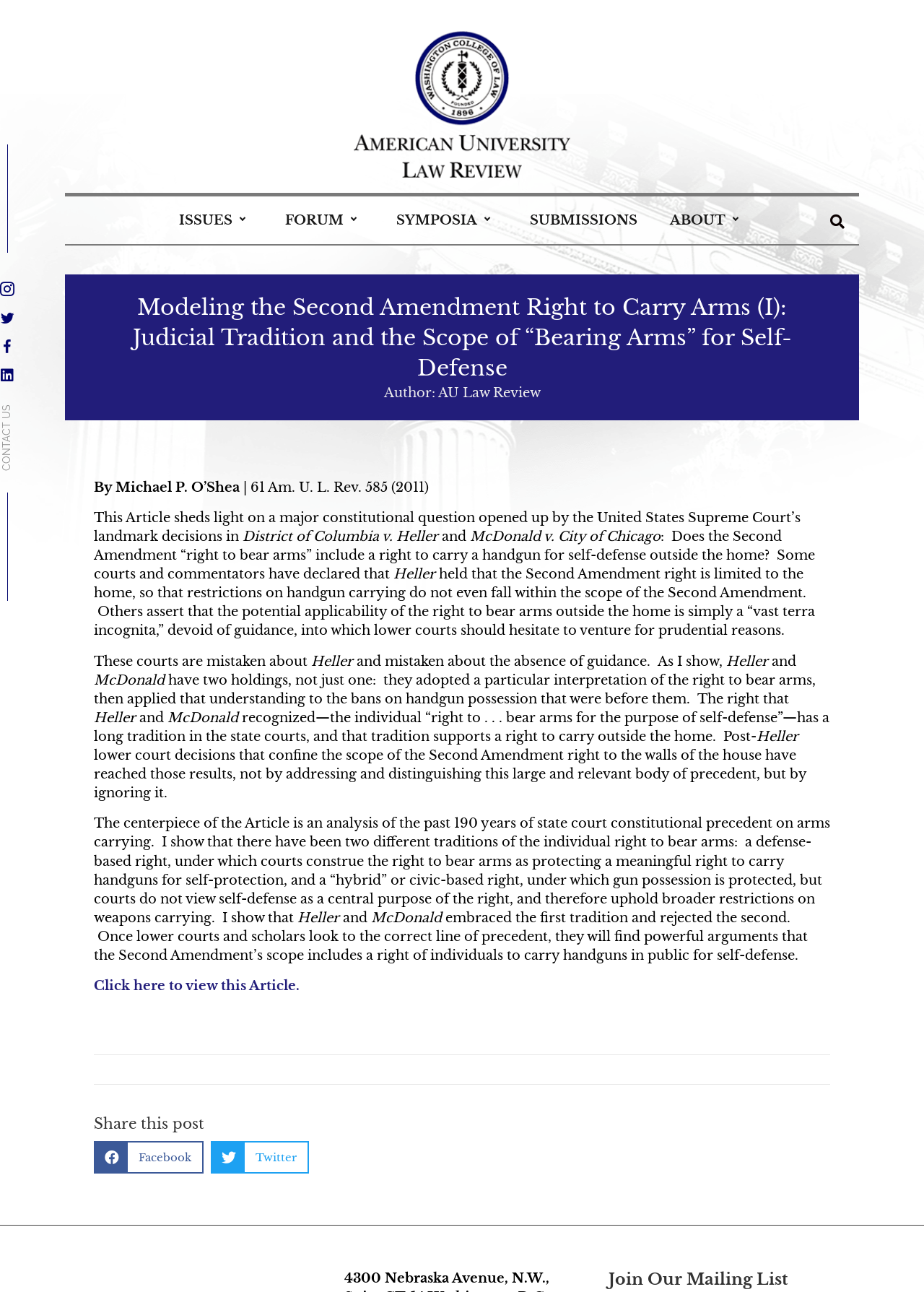Describe all significant elements and features of the webpage.

This webpage is about an academic article titled "Modeling the Second Amendment Right to Carry Arms (I): Judicial Tradition and the Scope of “Bearing Arms” for Self-Defense" published in the American University Law Review. 

At the top of the page, there is a logo of the American University Law Review, which is positioned slightly above the center of the page. Below the logo, there are six navigation links: "ISSUES", "FORUM", "SYMPOSIA", "SUBMISSIONS", "ABOUT", and a search bar at the far right. 

The main content of the page is divided into two sections. The top section contains the article's title, author information, and a citation. The title is centered at the top, and the author's name and citation are positioned below it. 

The main body of the article is in the lower section. It starts with an introduction that discusses the Supreme Court's decisions in District of Columbia v. Heller and McDonald v. City of Chicago, and their implications for the Second Amendment right to bear arms. The article argues that some courts and commentators have misinterpreted these decisions and that there is a long tradition in state courts supporting a right to carry arms outside the home for self-defense. 

The article is divided into several paragraphs, each discussing a different aspect of the Second Amendment right to bear arms. There are 19 paragraphs in total, with some containing citations to other court cases. 

At the bottom of the page, there are three sections. The first section has a heading "Share this post" and contains links to share the article on Facebook and Twitter. The second section has a heading "CONTACT US" and is positioned at the bottom left of the page. The third section has a heading "Join Our Mailing List" and is positioned at the bottom right of the page.